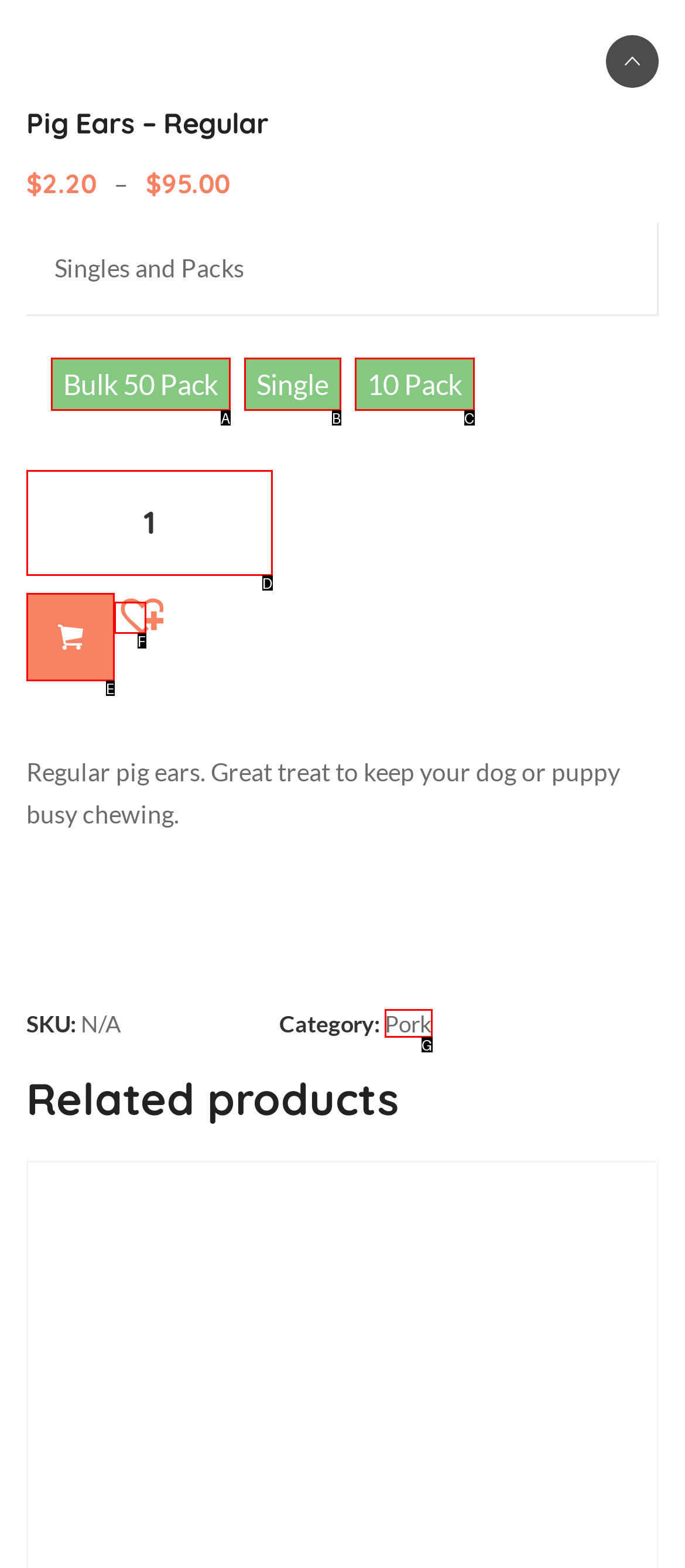Identify which option matches the following description: Bulk 50 Pack
Answer by giving the letter of the correct option directly.

A